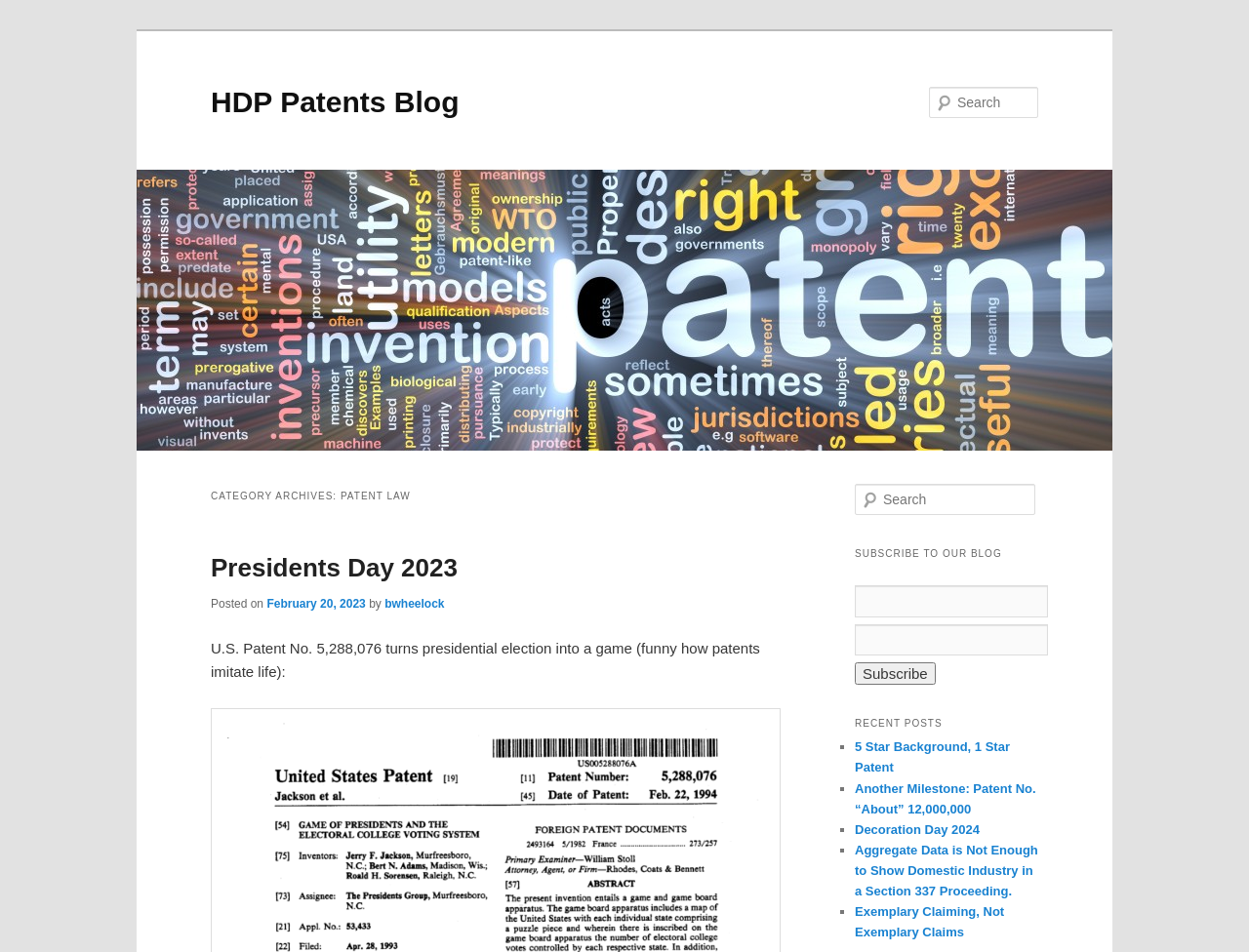Please identify the bounding box coordinates of the element that needs to be clicked to perform the following instruction: "Search for patents".

[0.744, 0.091, 0.831, 0.124]